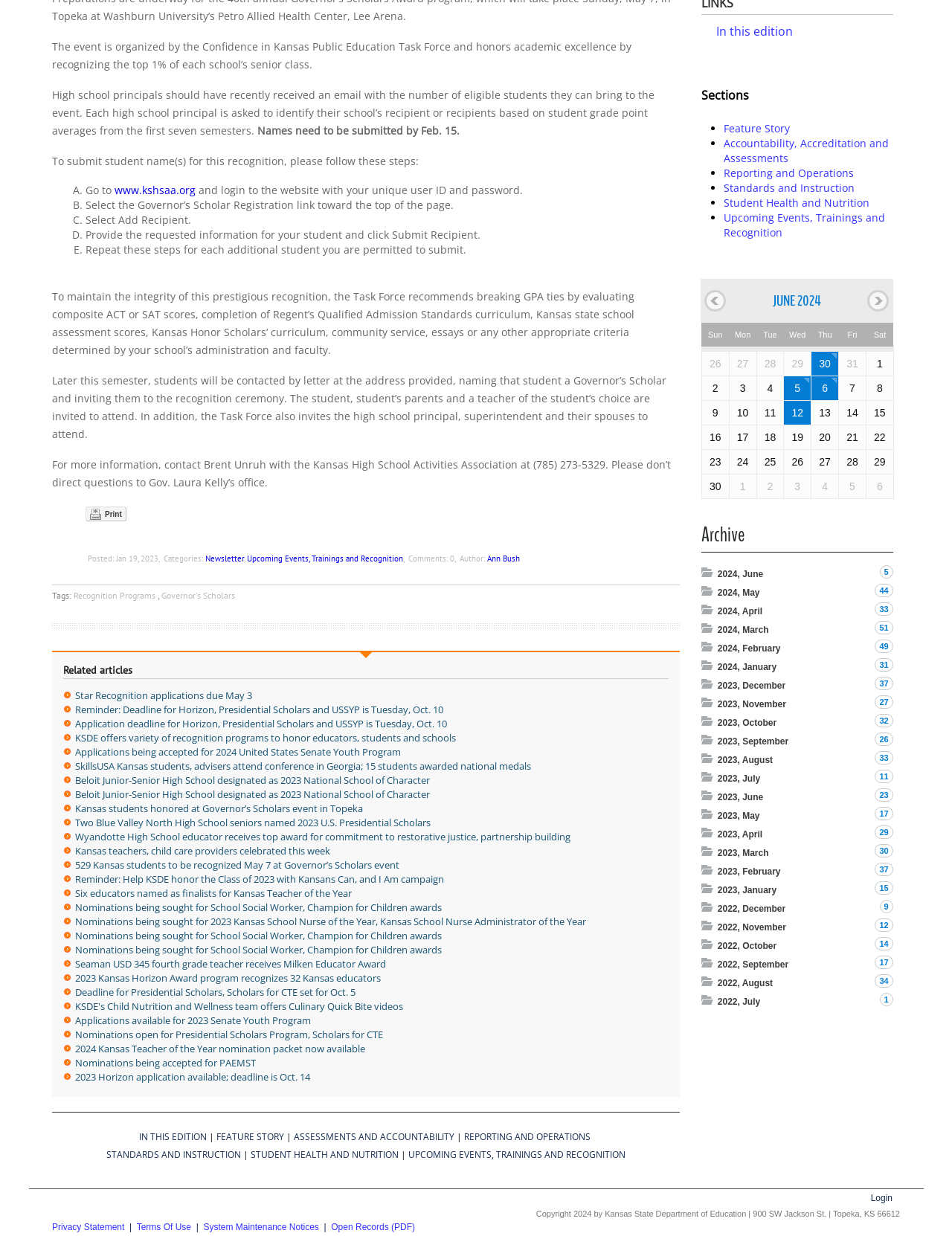Predict the bounding box of the UI element that fits this description: "Newsletter".

[0.216, 0.447, 0.256, 0.456]